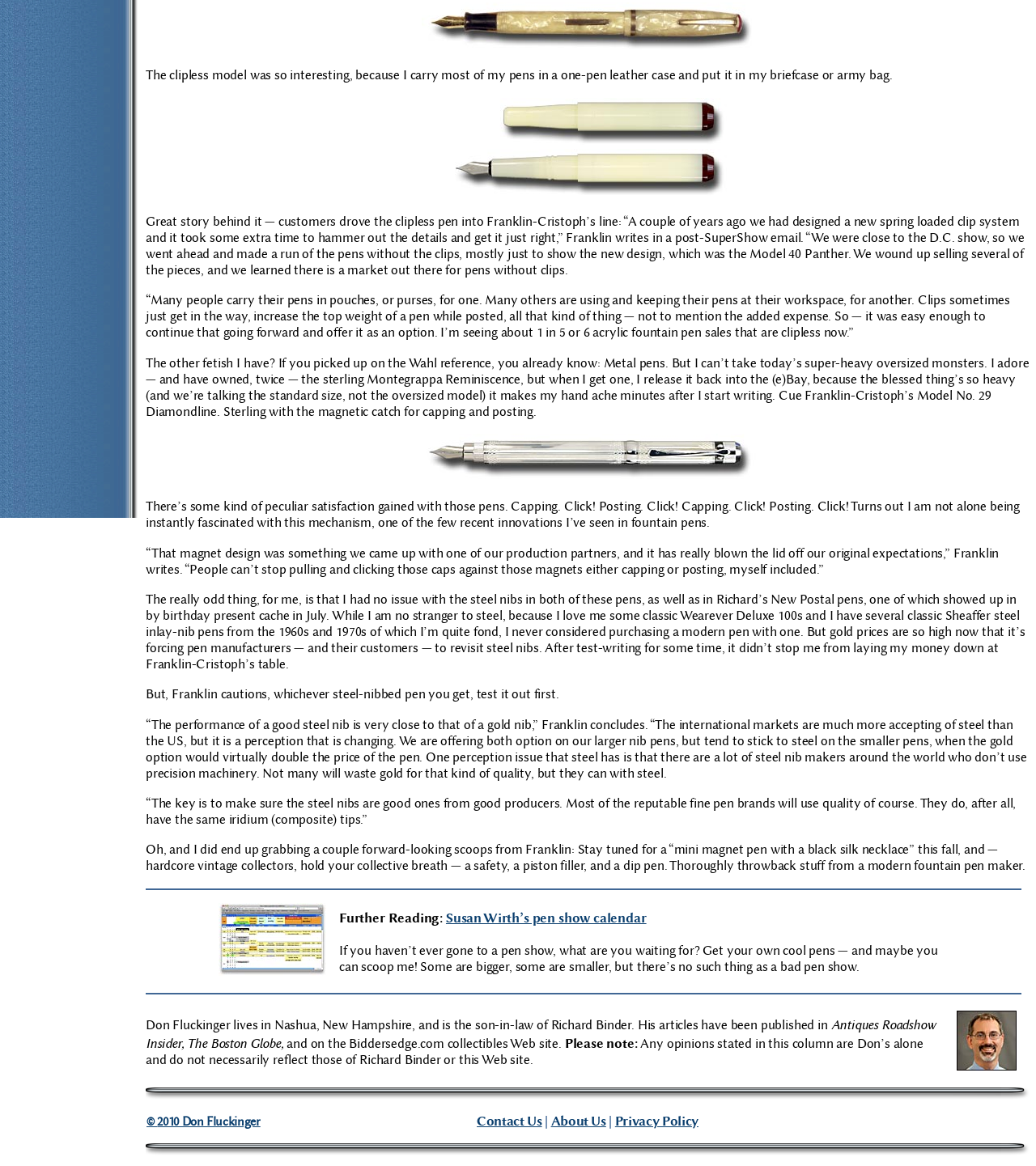Identify the bounding box coordinates for the UI element described as: "alt="cover"". The coordinates should be provided as four floats between 0 and 1: [left, top, right, bottom].

[0.211, 0.826, 0.315, 0.84]